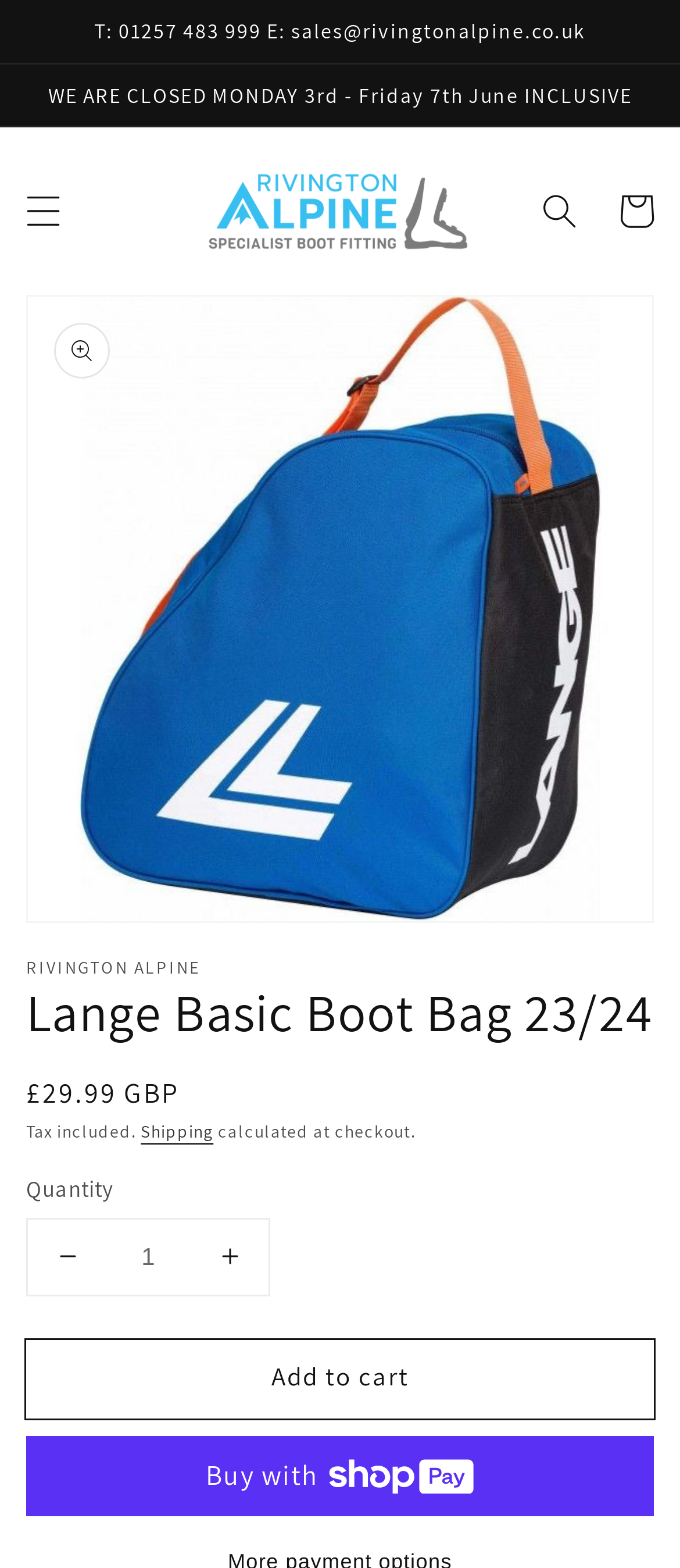Generate a thorough description of the webpage.

The webpage appears to be a product page for a "Lange Basic Boot Bag 23/24" sold by Rivington Alpine. At the top of the page, there are two announcement sections, one with the company's contact information and another announcing that the store will be closed from Monday 3rd to Friday 7th June.

On the top left, there is a menu button, and on the top right, there is a search button and a cart link. Below these elements, there is a link to the company's services, including custom ski boot fitting and ski servicing, accompanied by an image.

The main content of the page is a product gallery viewer, which takes up most of the page. Within this section, there is a heading with the product name, followed by a section displaying the product's price, which is £29.99 GBP, including tax. Below the price, there is a link to shipping information and a note that the shipping cost will be calculated at checkout.

Underneath the price section, there is a quantity selector, allowing users to adjust the quantity of the product they want to purchase. There are also buttons to decrease and increase the quantity. Finally, there are two buttons: "Add to cart" and "Buy now with ShopPay", the latter of which features an image.